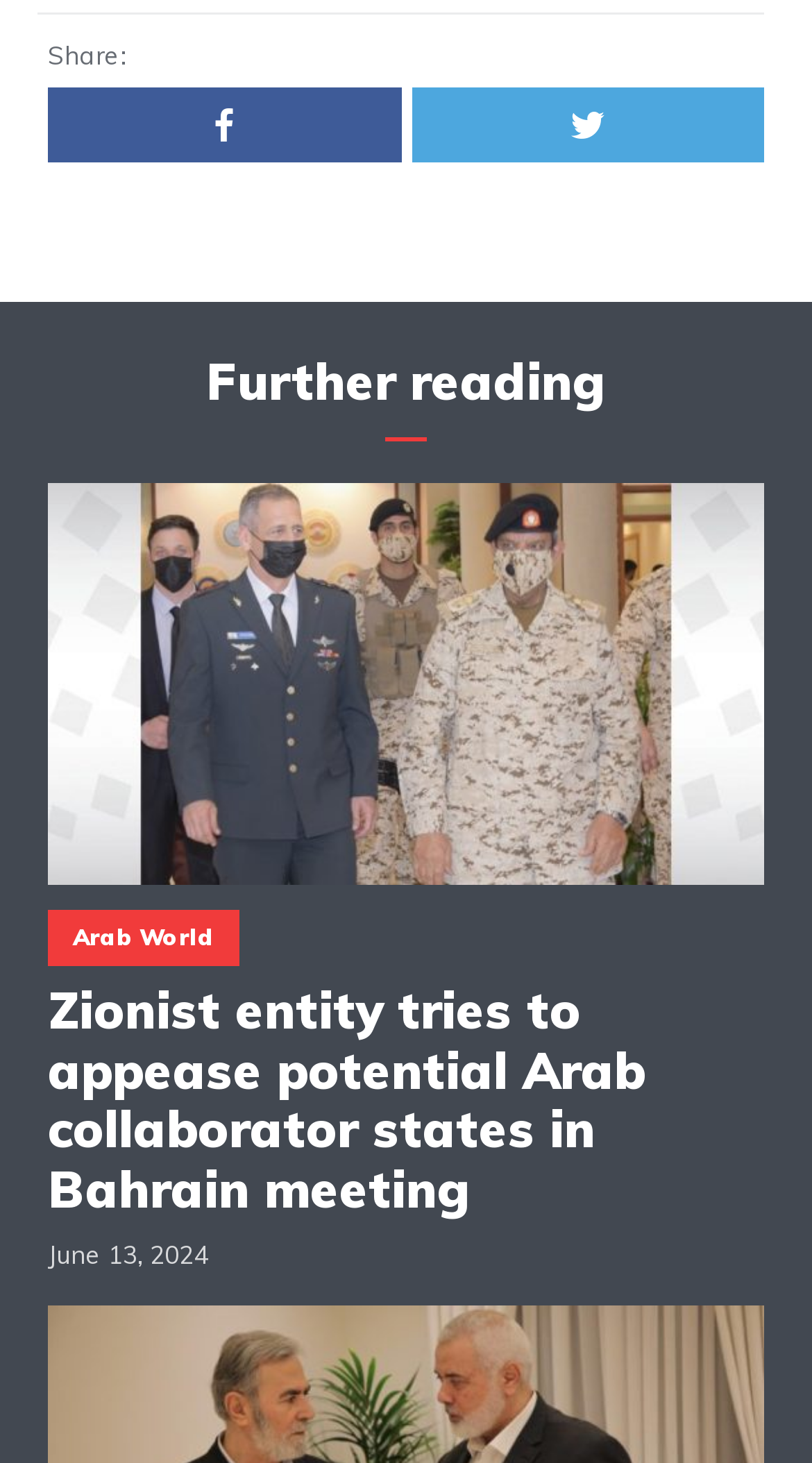Locate the bounding box coordinates of the UI element described by: "Arab World". The bounding box coordinates should consist of four float numbers between 0 and 1, i.e., [left, top, right, bottom].

[0.059, 0.623, 0.295, 0.66]